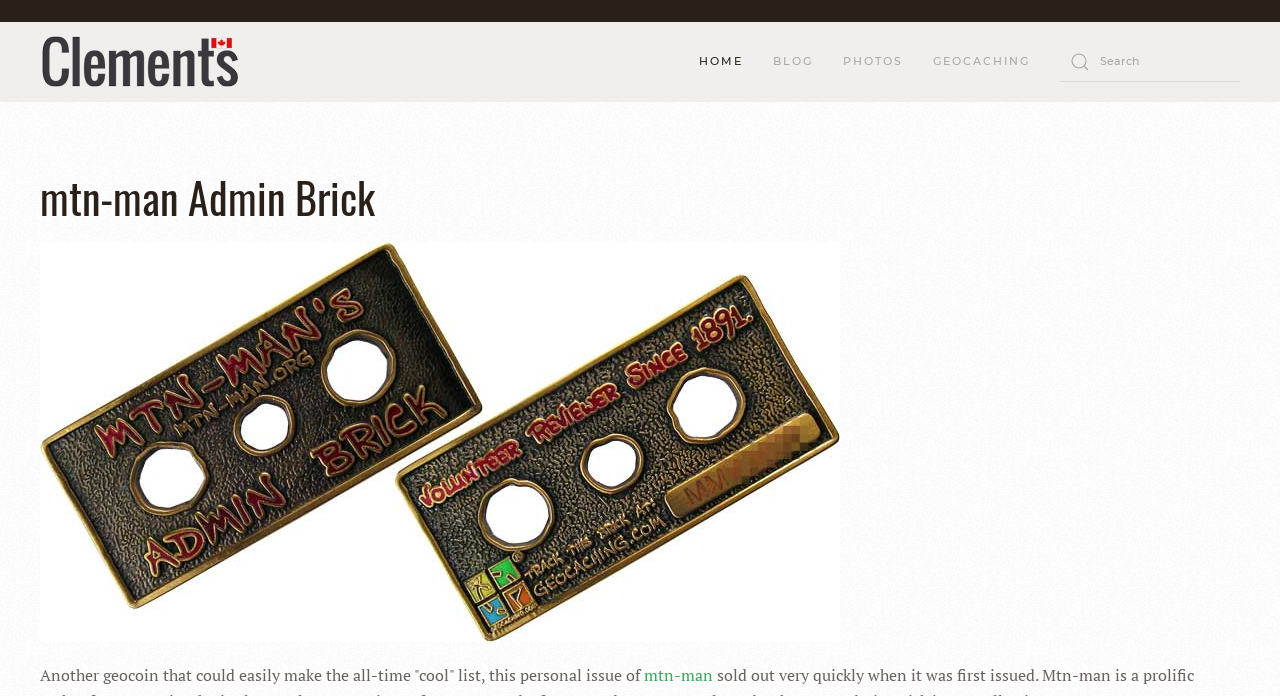What is the purpose of the search box?
Offer a detailed and full explanation in response to the question.

The search box is located at the top right of the webpage, and it has a placeholder text 'Search'. This suggests that the search box is intended for users to search for content within the website.